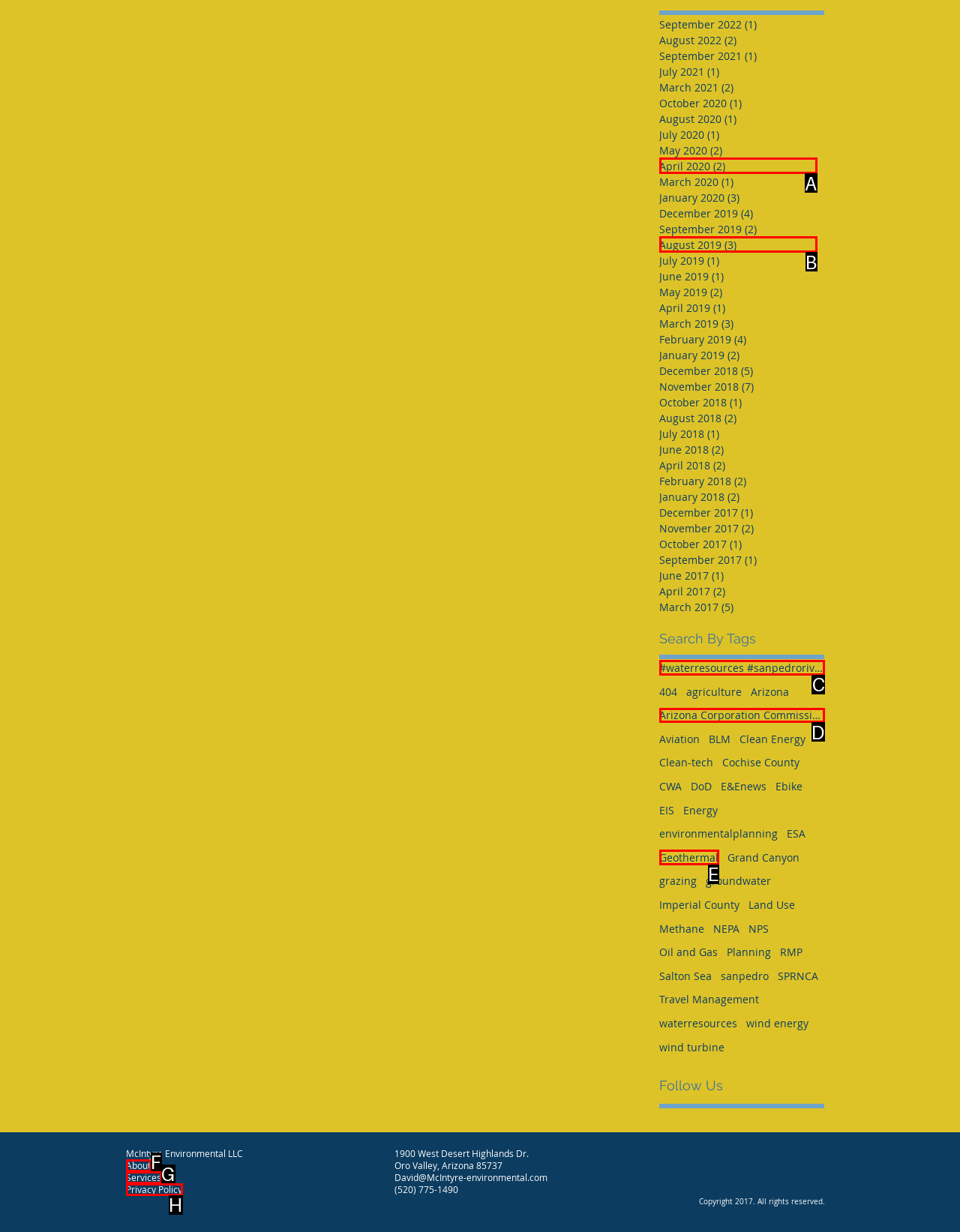Identify which HTML element to click to fulfill the following task: Search by tag waterresources. Provide your response using the letter of the correct choice.

C